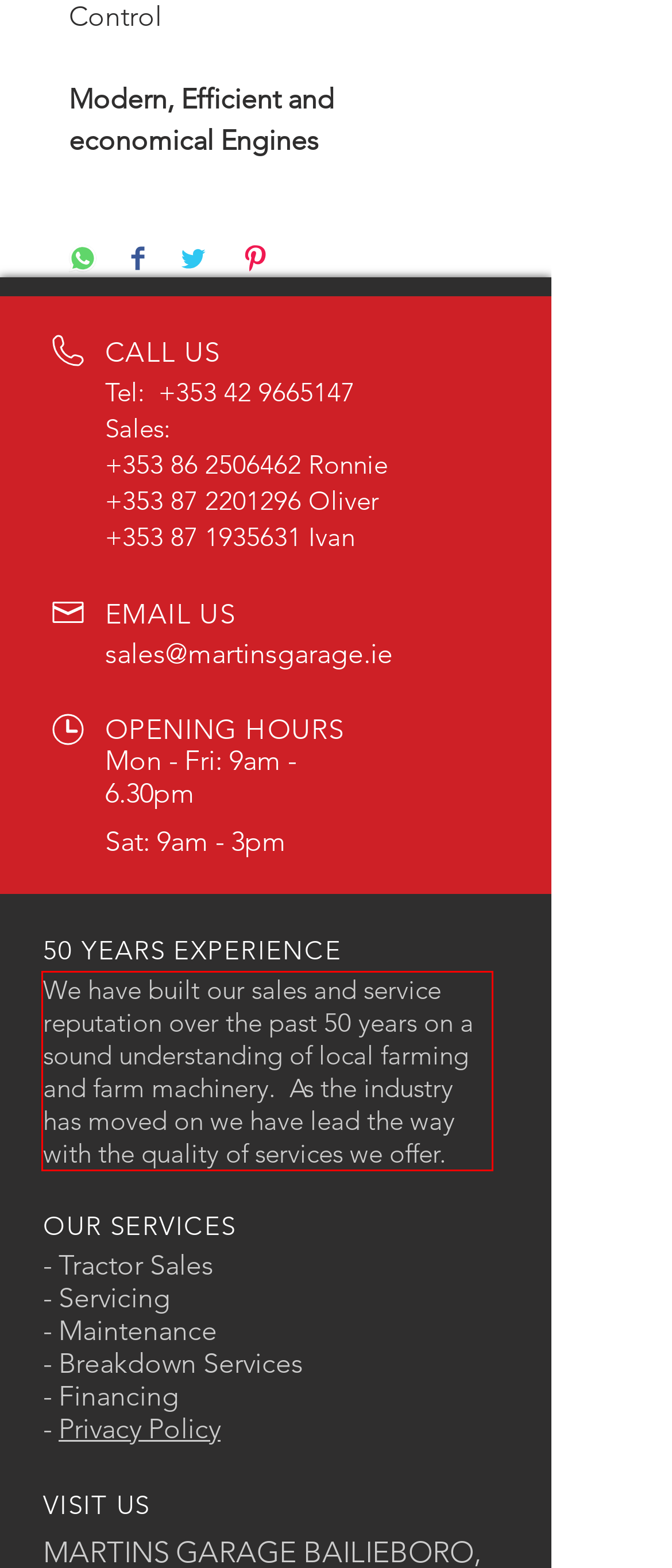Please examine the webpage screenshot and extract the text within the red bounding box using OCR.

We have built our sales and service reputation over the past 50 years on a sound understanding of local farming and farm machinery. As the industry has moved on we have lead the way with the quality of services we offer.